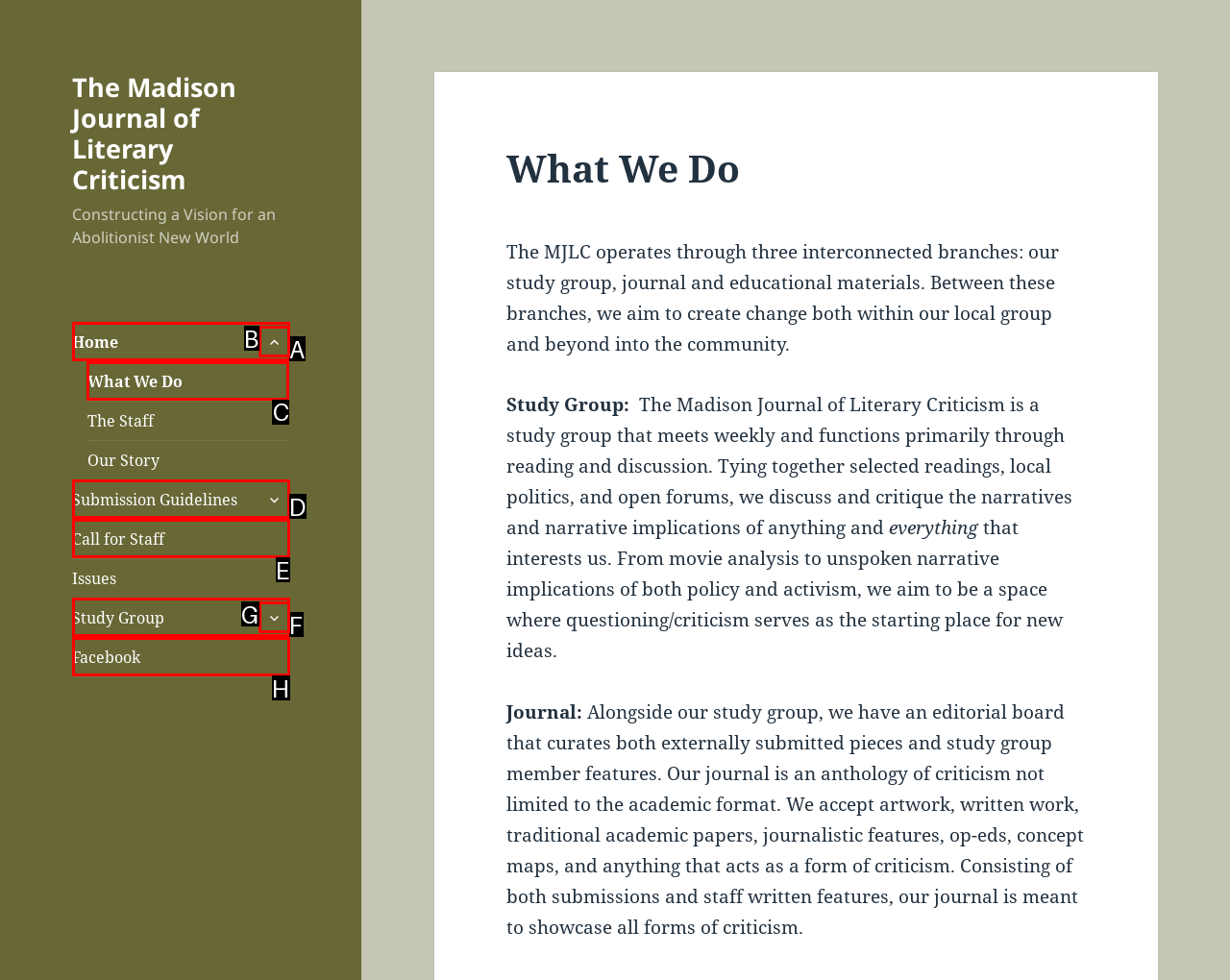Identify which lettered option completes the task: View the What We Do page. Provide the letter of the correct choice.

C